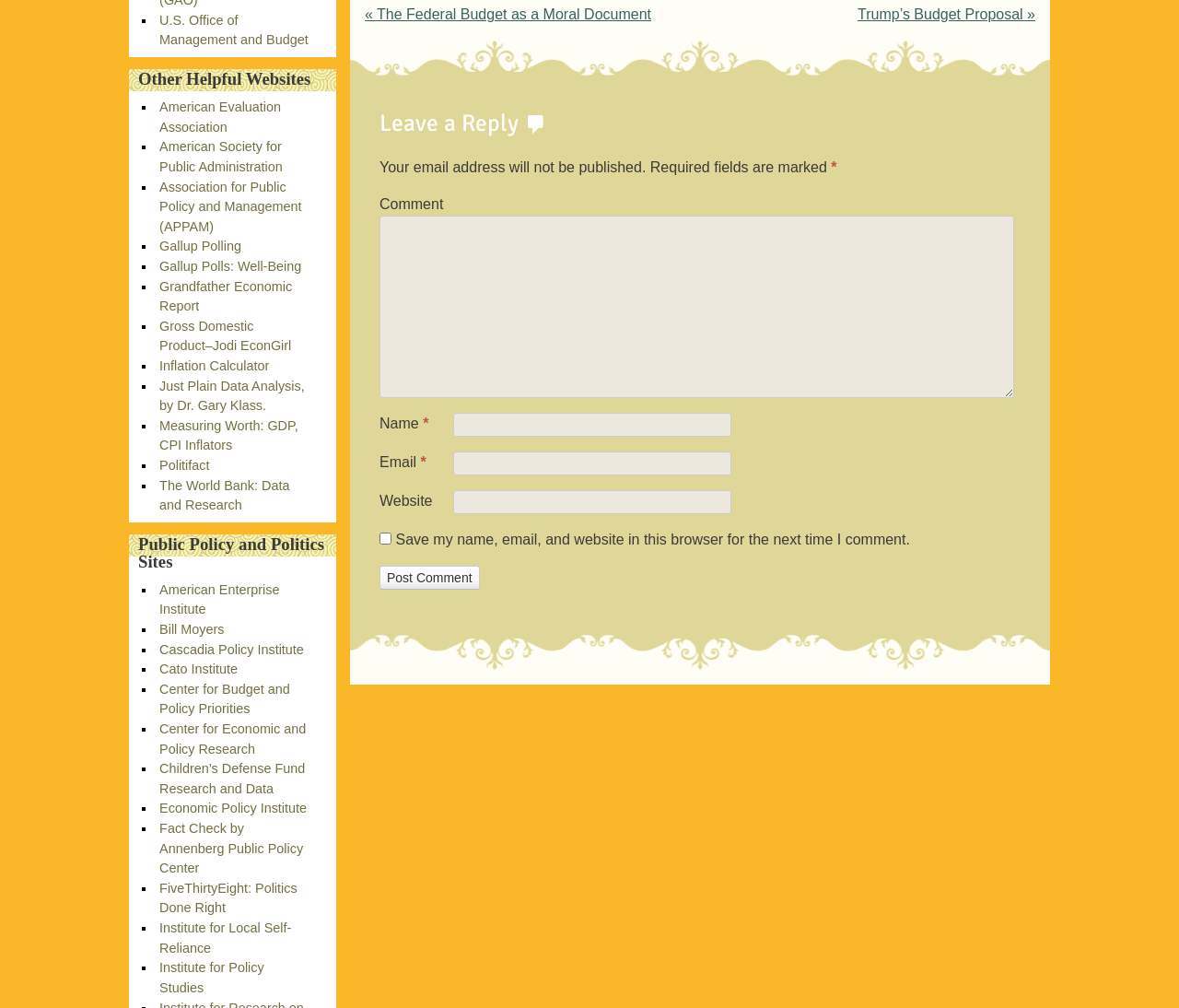What is the text of the checkbox in the comment form?
Based on the visual details in the image, please answer the question thoroughly.

I looked at the comment form and found a checkbox with the text 'Save my name, email, and website in this browser for the next time I comment.'.